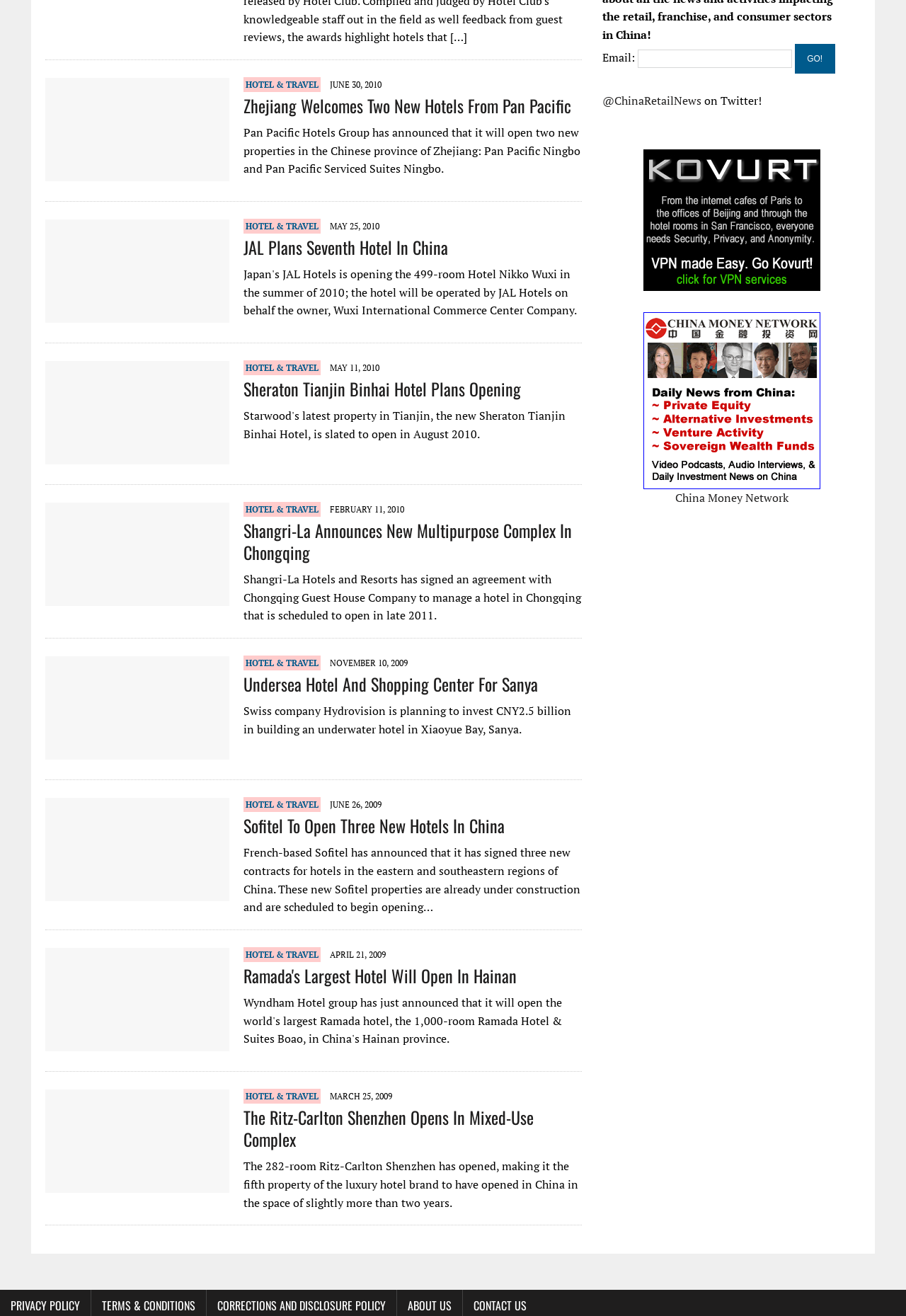Identify the bounding box coordinates for the UI element that matches this description: "parent_node: Email: name="Submit" value="GO!"".

[0.877, 0.034, 0.921, 0.056]